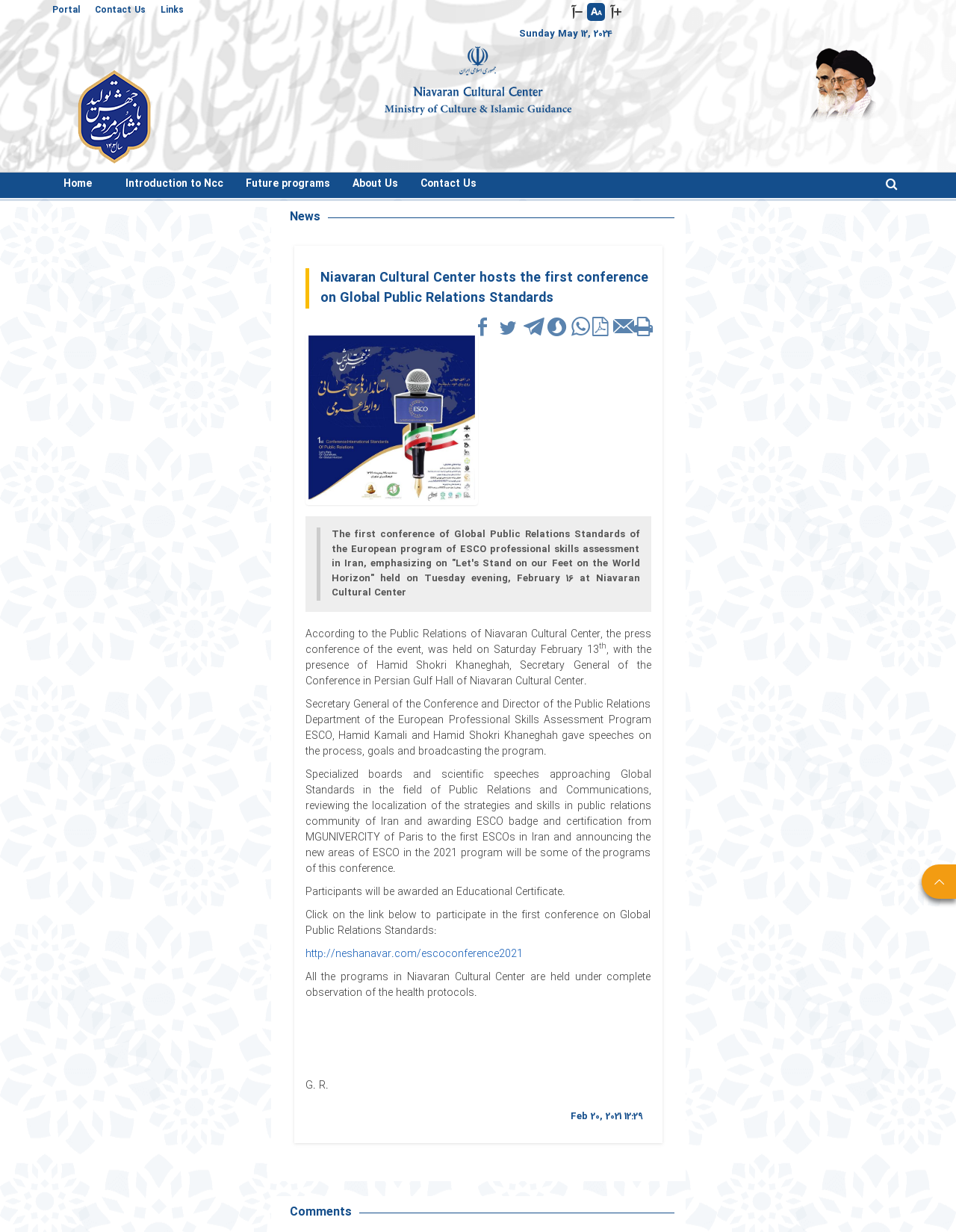What is the purpose of the conference?
Can you give a detailed and elaborate answer to the question?

I found the answer by reading the text content of the webpage, specifically the sentence 'Specialized boards and scientific speeches approaching Global Standards in the field of Public Relations and Communications, reviewing the localization of the strategies and skills in public relations community of Iran and awarding ESCO badge and certification from MGUNIVERCITY of Paris to the first ESCOs in Iran and announcing the new areas of ESCO in the 2021 program will be some of the programs of this conference'.